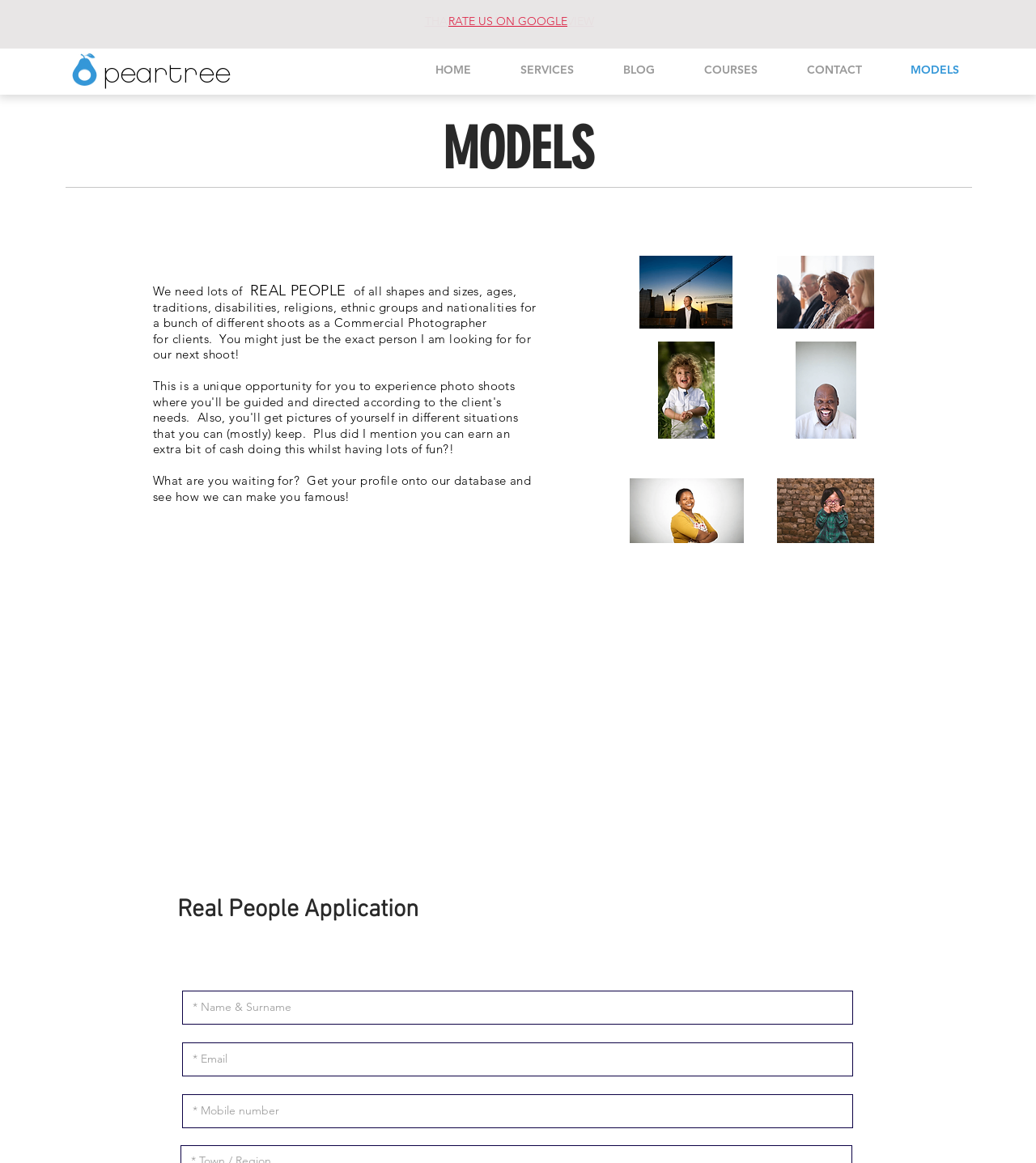What is the name of the photography studio? Using the information from the screenshot, answer with a single word or phrase.

Peartree Photography